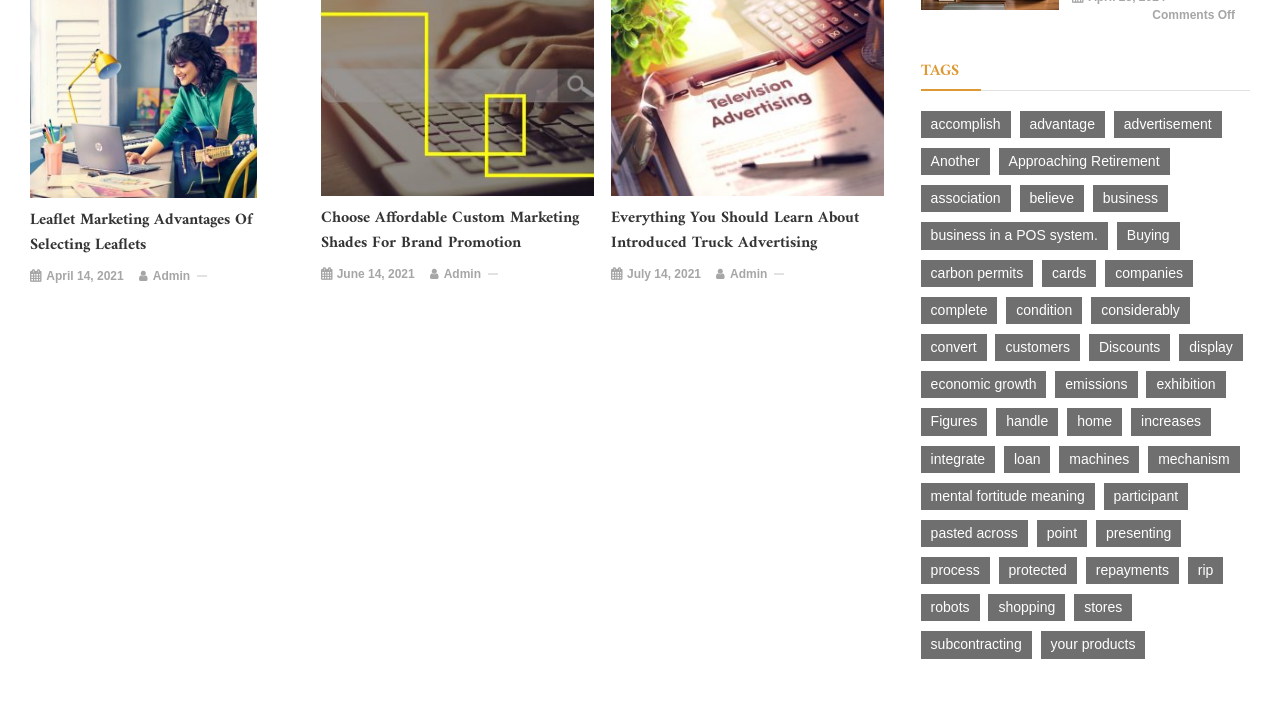Pinpoint the bounding box coordinates of the element that must be clicked to accomplish the following instruction: "View 'TAGS'". The coordinates should be in the format of four float numbers between 0 and 1, i.e., [left, top, right, bottom].

[0.719, 0.086, 0.977, 0.128]